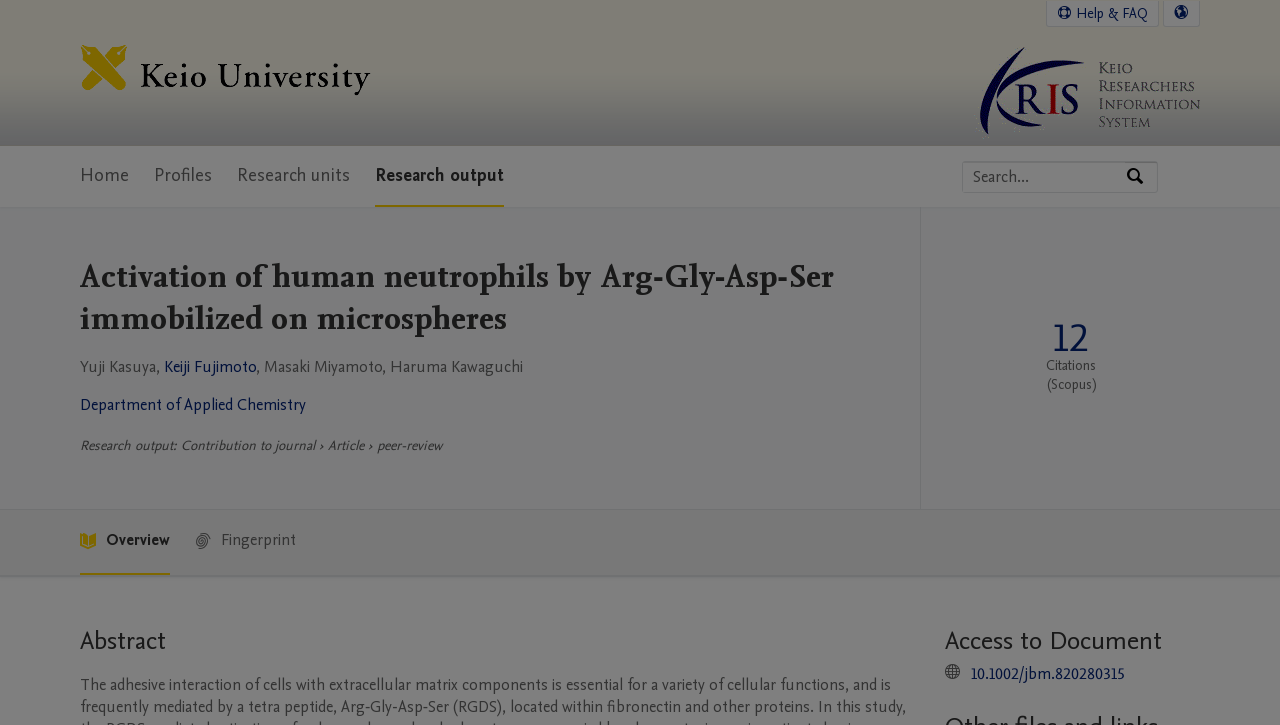Provide a brief response in the form of a single word or phrase:
What is the name of the university logo?

Keio University Logo